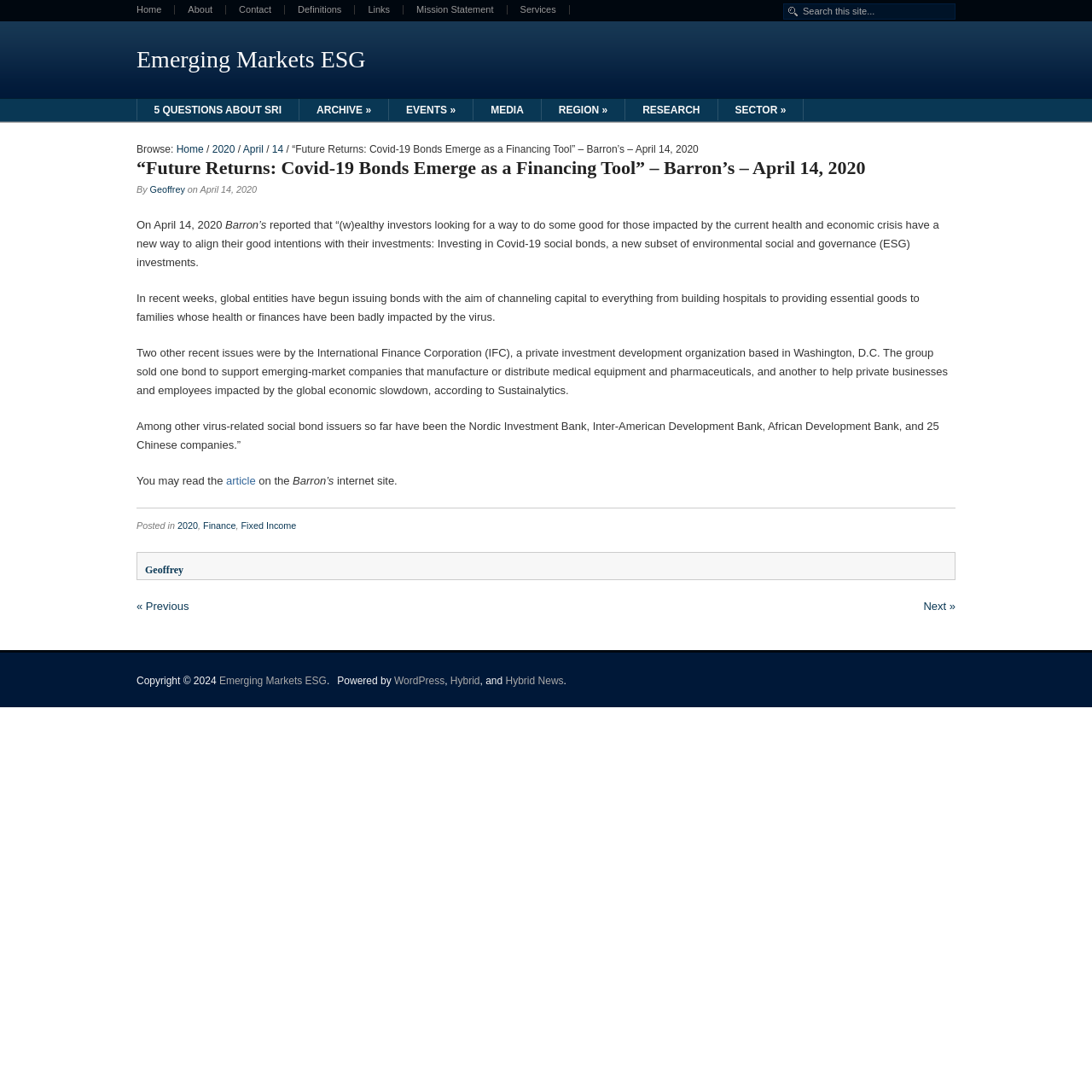Find the bounding box coordinates of the UI element according to this description: "Media".

[0.434, 0.091, 0.495, 0.11]